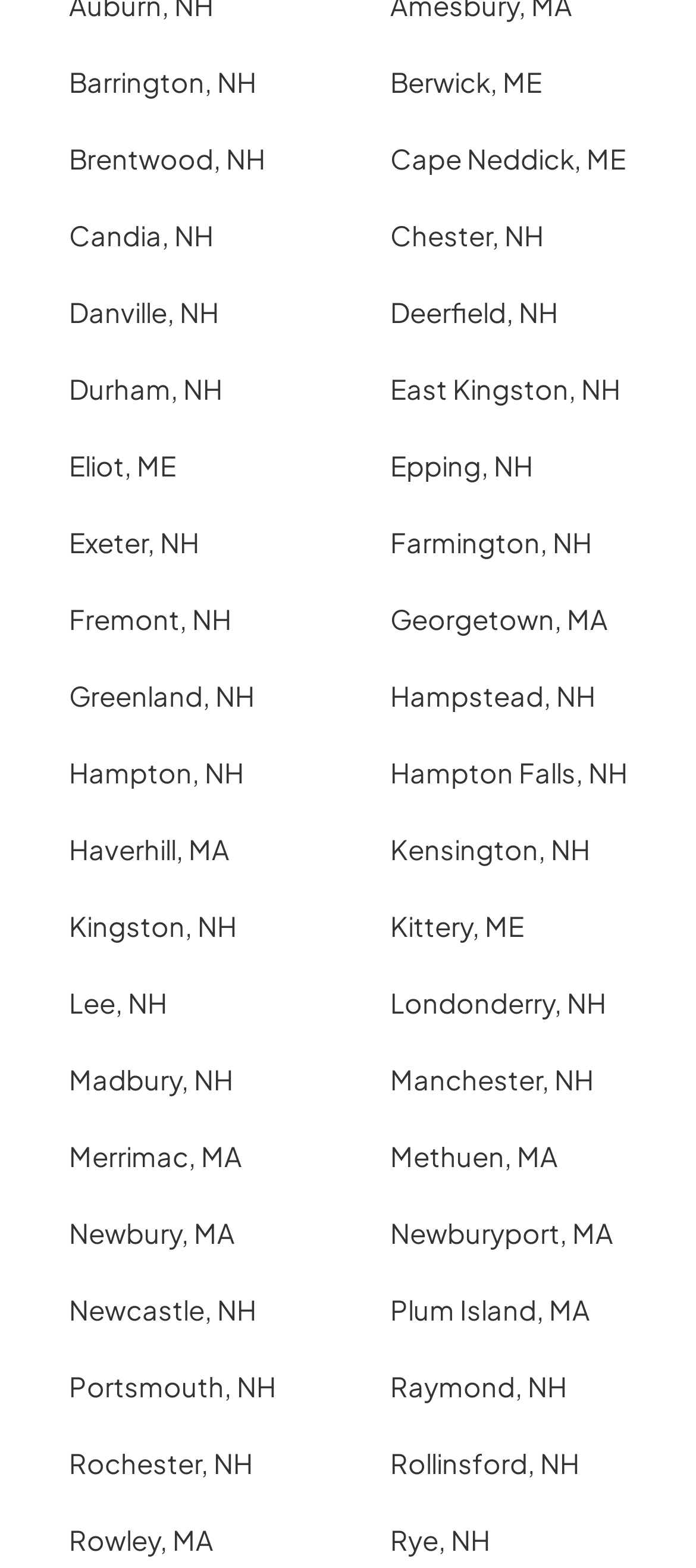Analyze the image and deliver a detailed answer to the question: Are the links arranged in alphabetical order?

I compared the link texts and found that they are arranged in alphabetical order, with the first link starting with 'B' and the last link starting with 'R'.